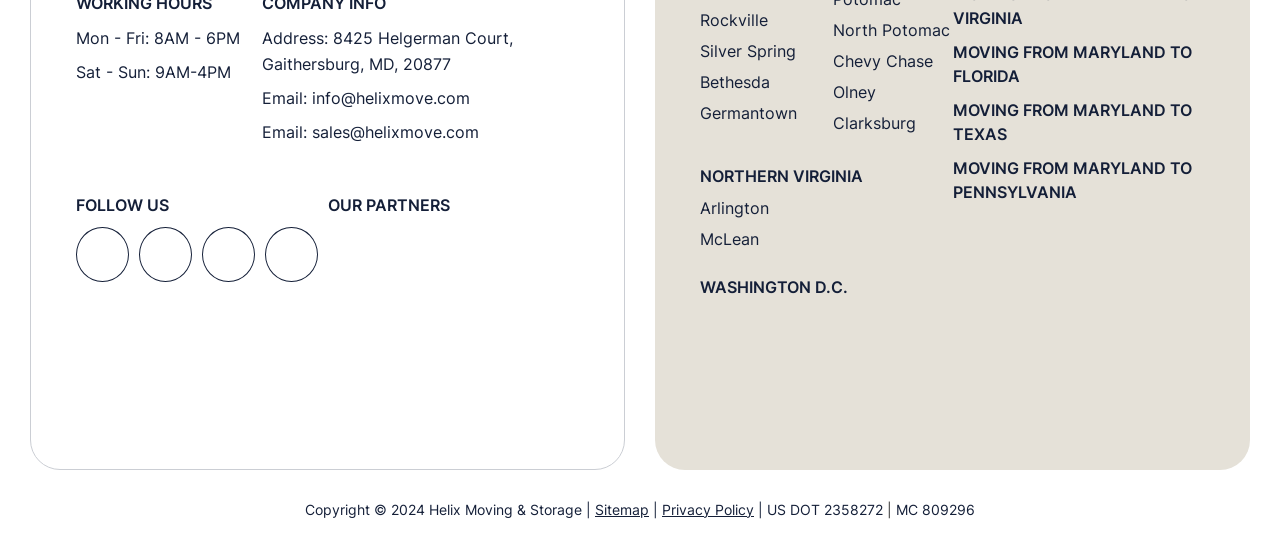What are the services areas listed?
Based on the visual, give a brief answer using one word or a short phrase.

Rockville, Silver Spring, Bethesda, etc.